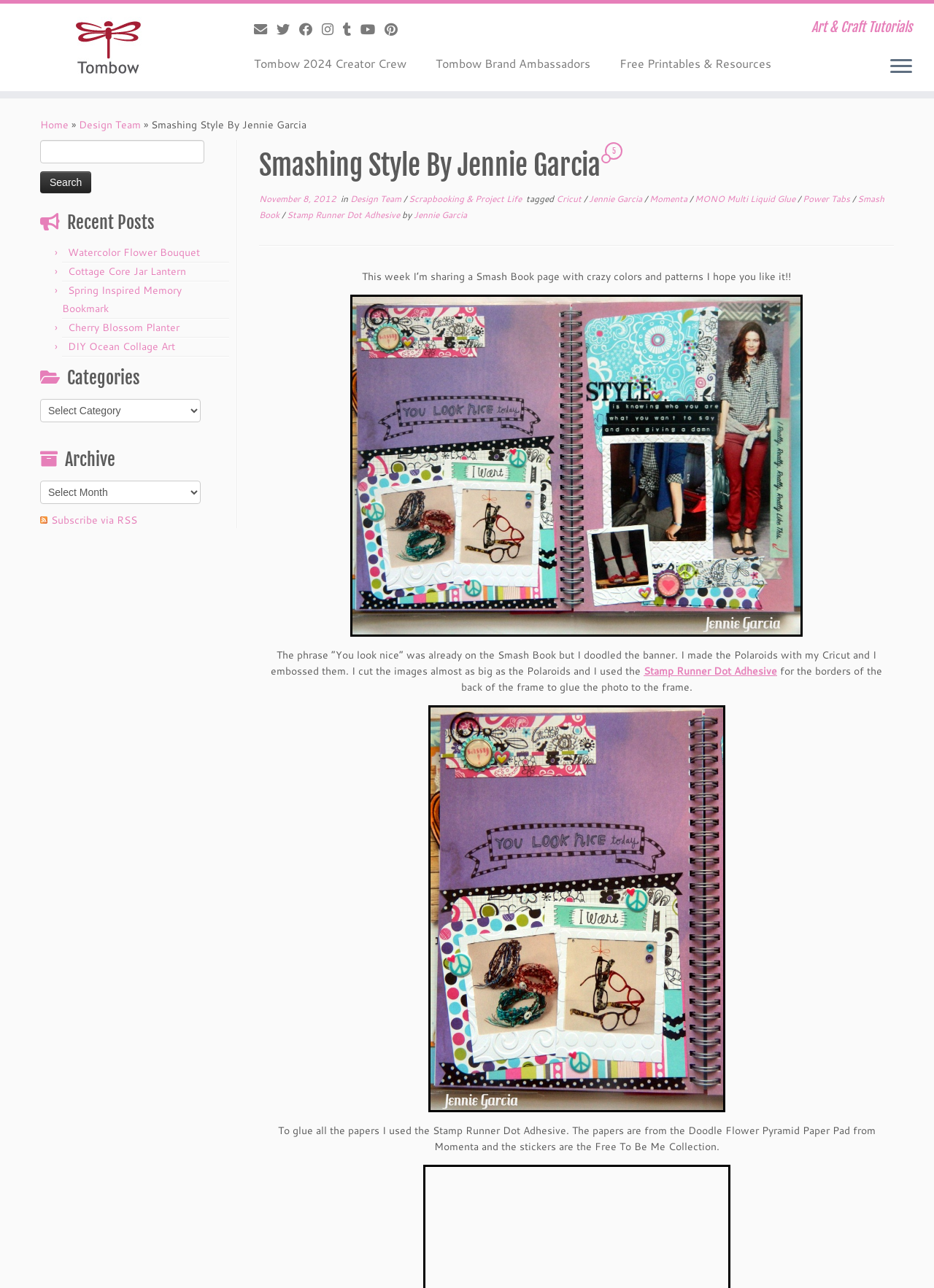Please determine the bounding box coordinates of the section I need to click to accomplish this instruction: "Follow me on Twitter".

[0.296, 0.015, 0.32, 0.03]